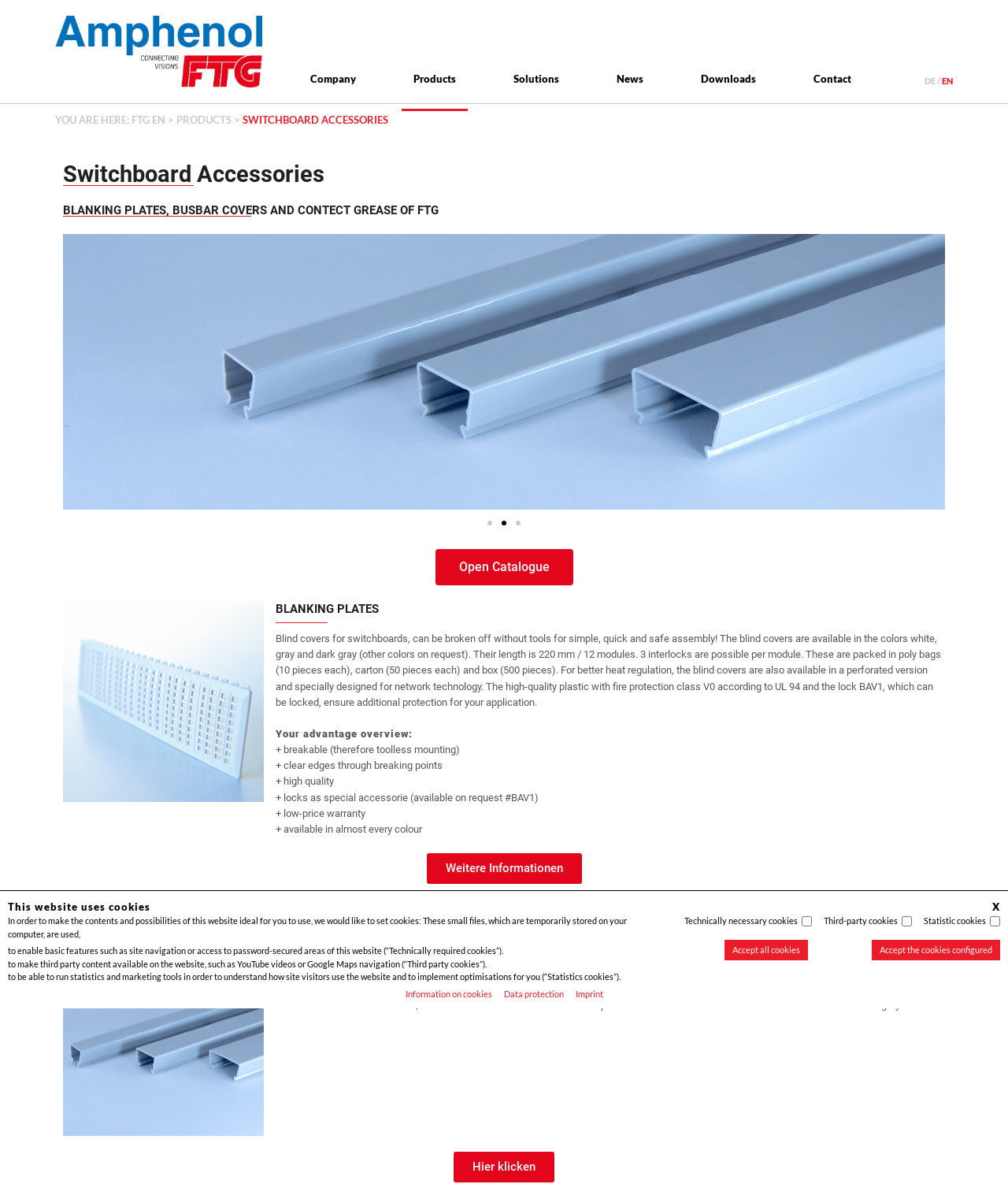Predict the bounding box coordinates for the UI element described as: "Accept the cookies configured". The coordinates should be four float numbers between 0 and 1, presented as [left, top, right, bottom].

[0.865, 0.784, 0.992, 0.801]